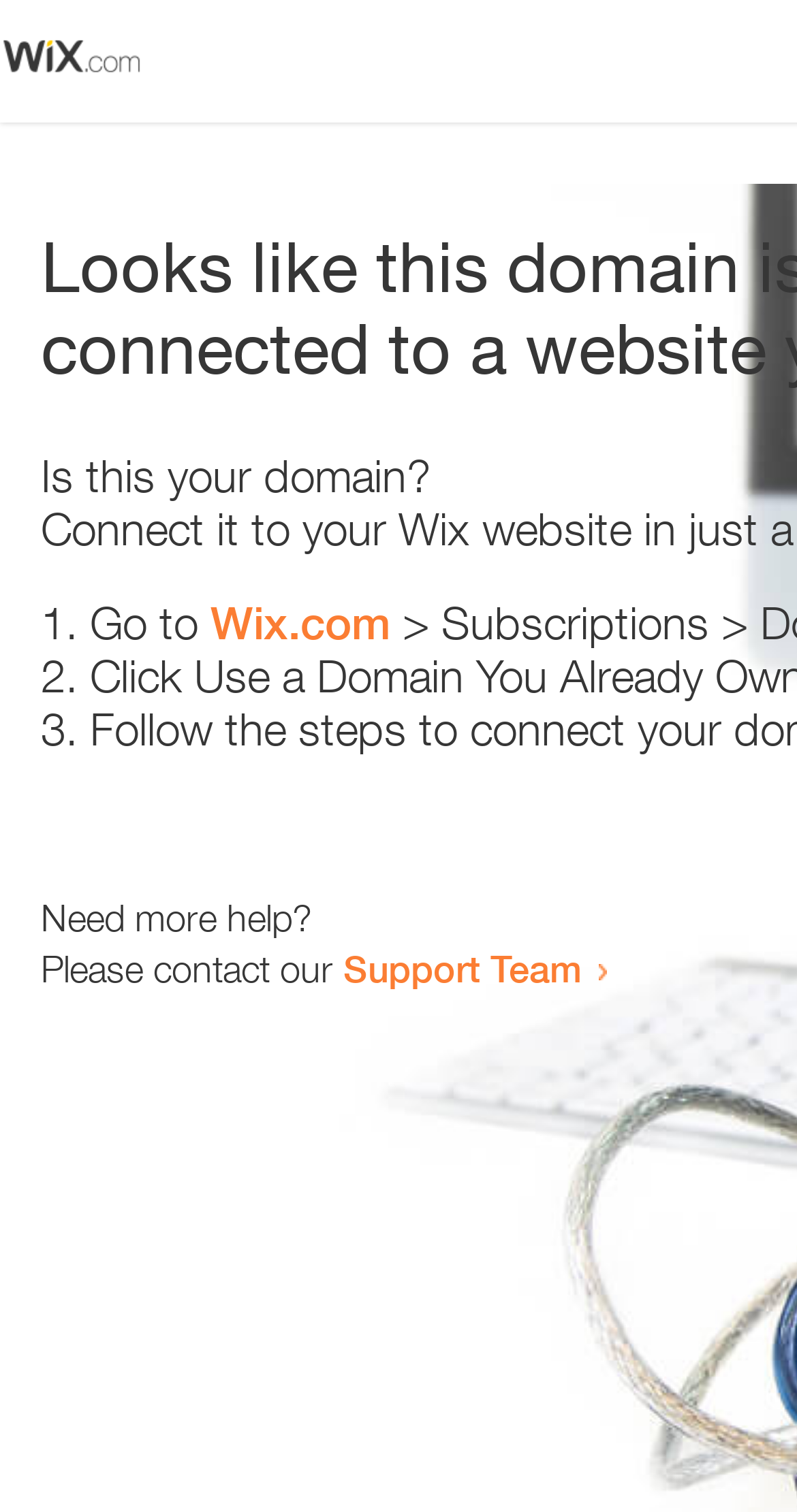Create an in-depth description of the webpage, covering main sections.

The webpage appears to be an error page, with a small image at the top left corner. Below the image, there is a heading that reads "Is this your domain?" centered on the page. 

Underneath the heading, there is a numbered list with three items. The first item starts with "1." and is followed by the text "Go to" and a link to "Wix.com". The second item starts with "2." and the third item starts with "3.", but their contents are not specified. 

At the bottom of the page, there is a section that provides additional help options. It starts with the text "Need more help?" and is followed by a sentence that reads "Please contact our". This sentence is completed with a link to the "Support Team".